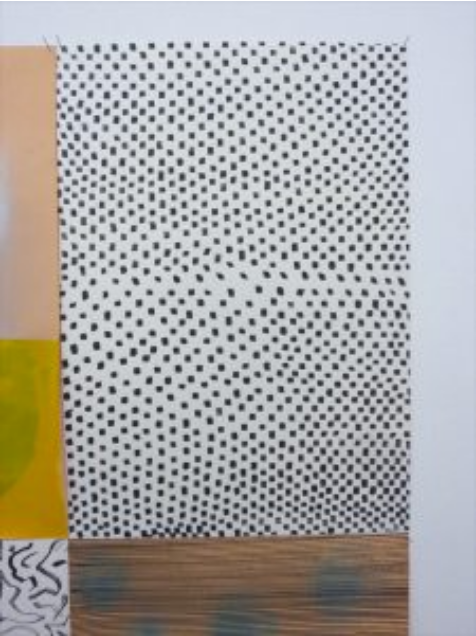Explain the image with as much detail as possible.

This image showcases an abstract artwork characterized by a vibrant and minimalist design. The left side features bold, geometric shapes, including a bright yellow half-circle and a solid orange square, providing a warm contrast to the cooler elements of the composition. The right side is dominated by a textured white background, densely covered in small, black dots that appear to create a sense of depth and movement.

At the bottom, a strip of warm wooden texture adds grounding to the piece, enhancing the overall tactile quality. This artwork effectively balances color and form, inviting viewers to explore the interplay between the geometric shapes and the dynamic patterns created by the black dots. The use of negative space also plays a crucial role, emphasizing the various elements without overwhelming the viewer.